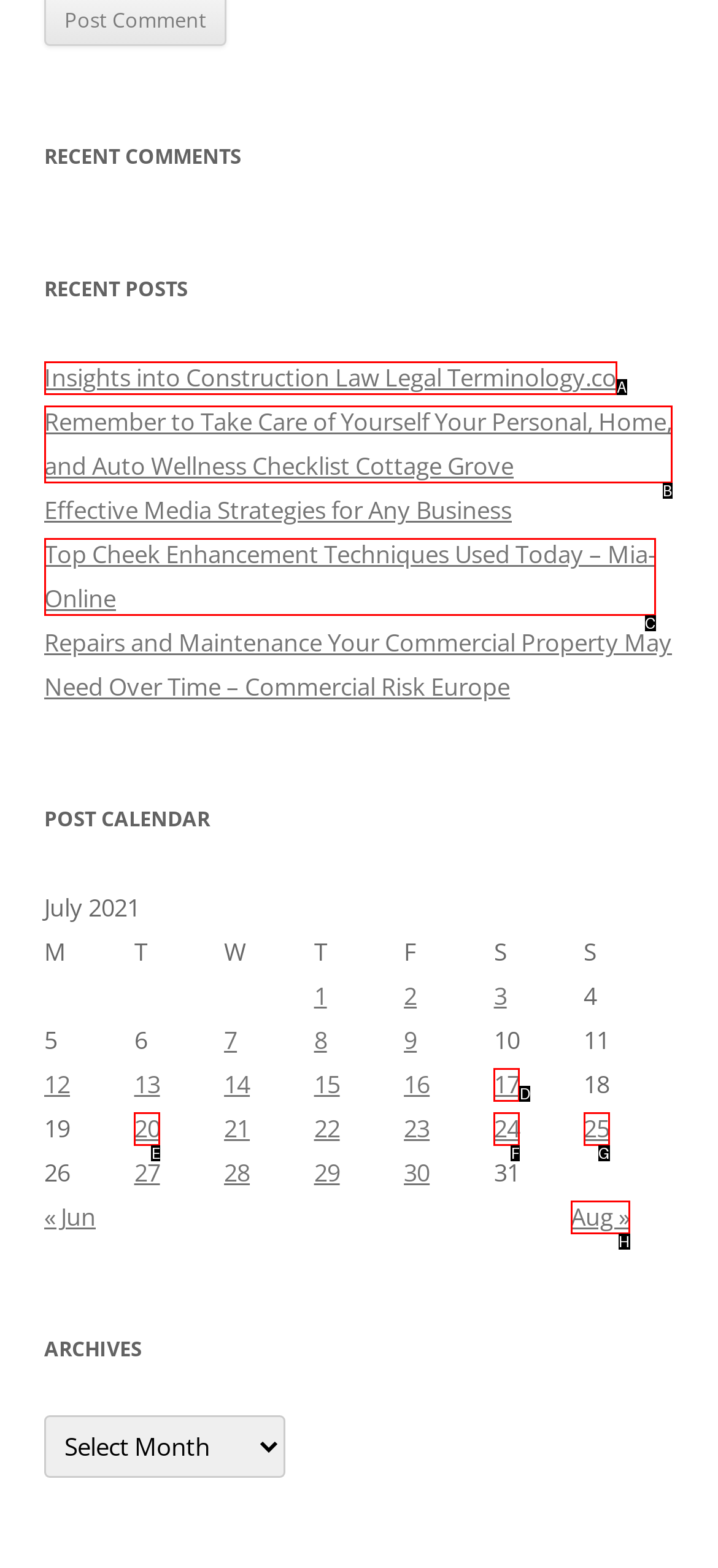Using the element description: Aug », select the HTML element that matches best. Answer with the letter of your choice.

H